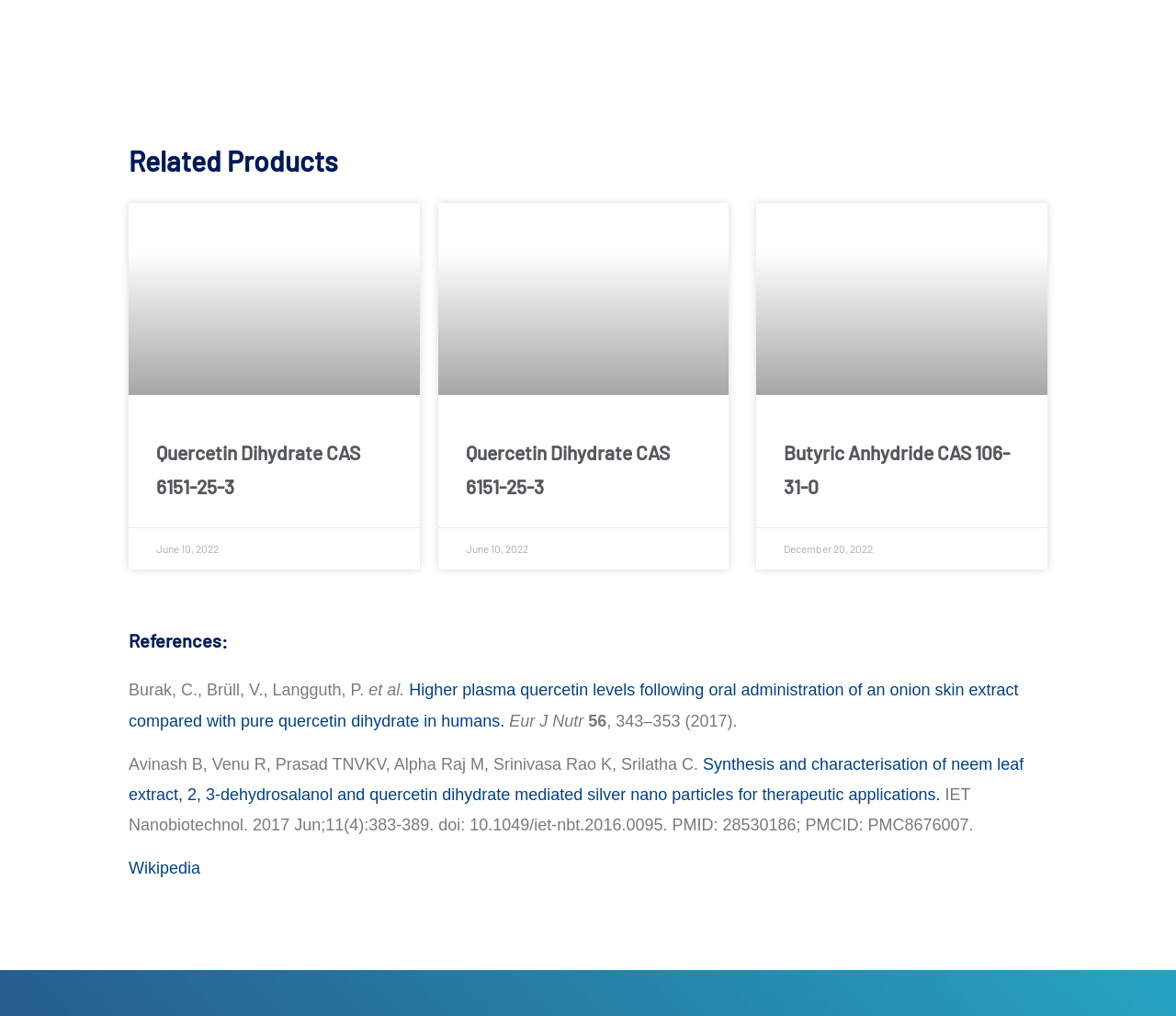Please answer the following question as detailed as possible based on the image: 
What is the journal name of the second reference?

The journal name is mentioned in the 'References:' section, specifically in the second reference, and is abbreviated as 'Eur J Nutr'.